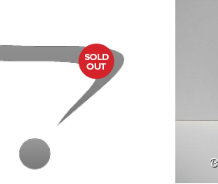Generate a detailed explanation of the scene depicted in the image.

The image prominently features the packaging of the "Bvlgari Au The Rouge Tester Pack 150ml EDC Spray," accompanied by a bold red "SOLD OUT" label. The elegant design of the product container reflects its luxurious branding, making it a desirable choice for fragrance enthusiasts. As the label suggests, this item is no longer available for purchase, indicating its popularity and demand among consumers seeking a floral fragrance with a blend of notes typical of Bvlgari products. This striking visual conveys not only the sophistication of the fragrance but also its unavailability, creating a sense of urgency for potential buyers.